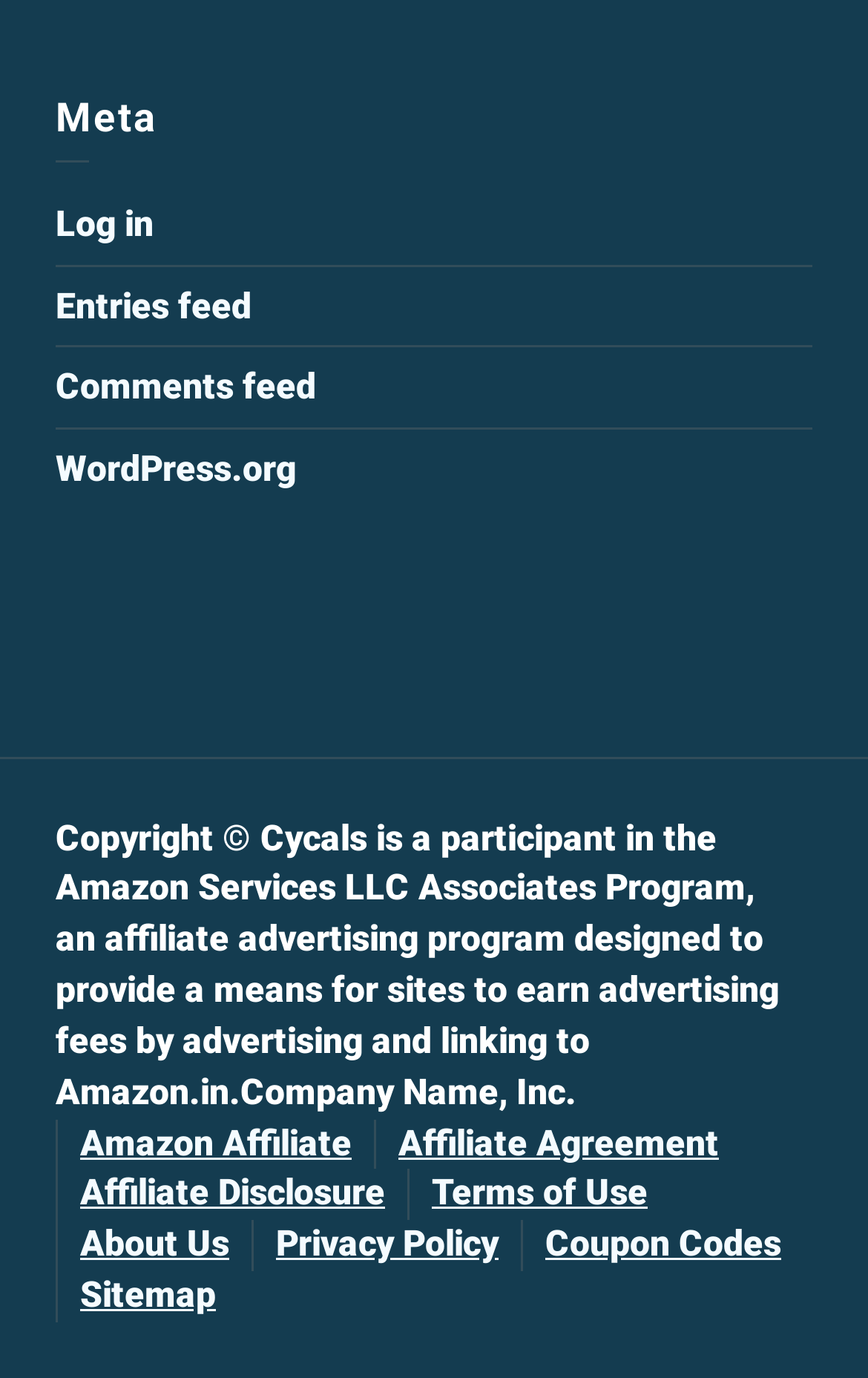Please identify the bounding box coordinates of the element I should click to complete this instruction: 'Access Coupon Codes'. The coordinates should be given as four float numbers between 0 and 1, like this: [left, top, right, bottom].

[0.628, 0.886, 0.9, 0.916]